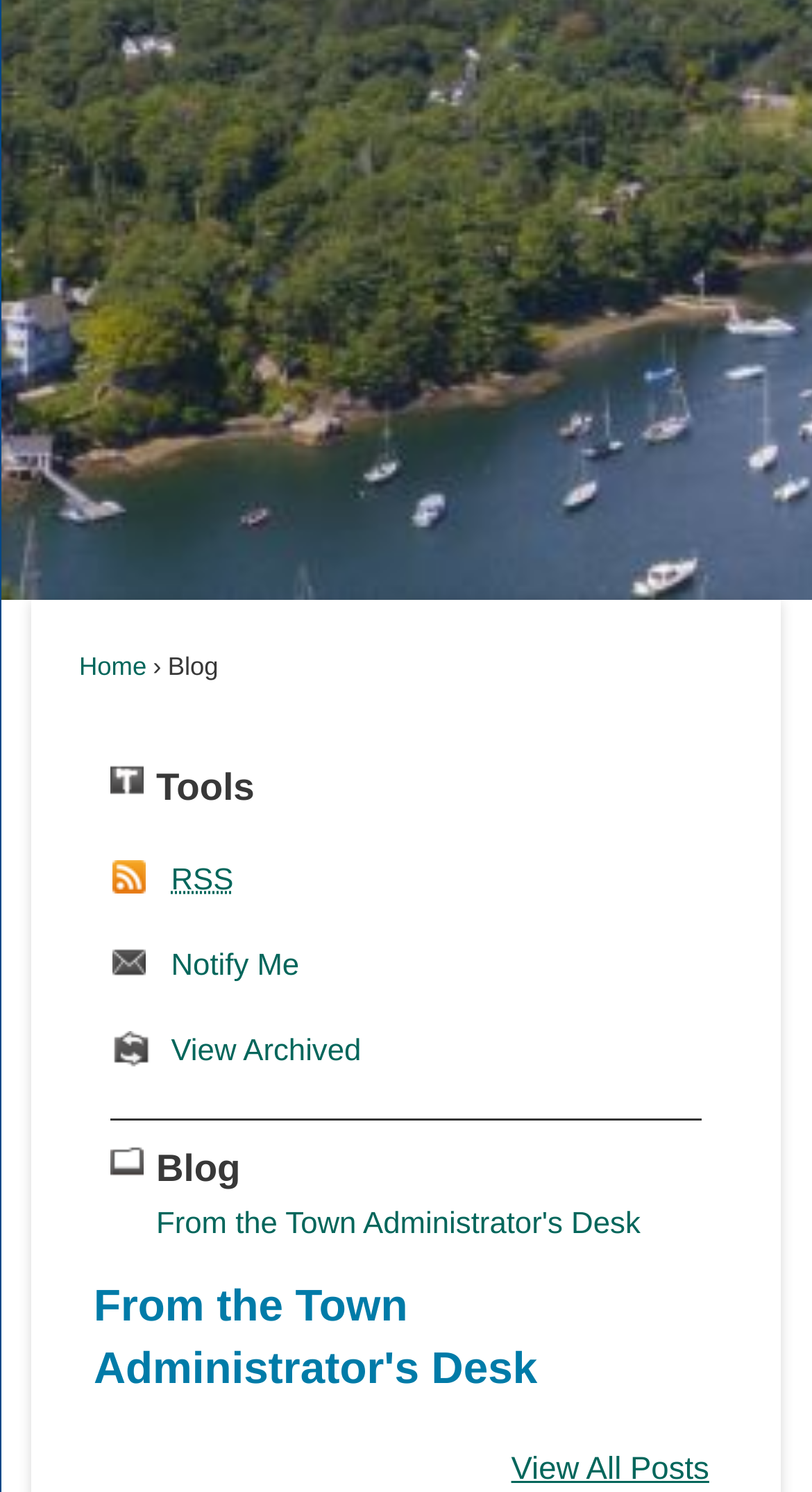Please find the bounding box for the UI component described as follows: "Notify Me".

[0.136, 0.622, 0.864, 0.675]